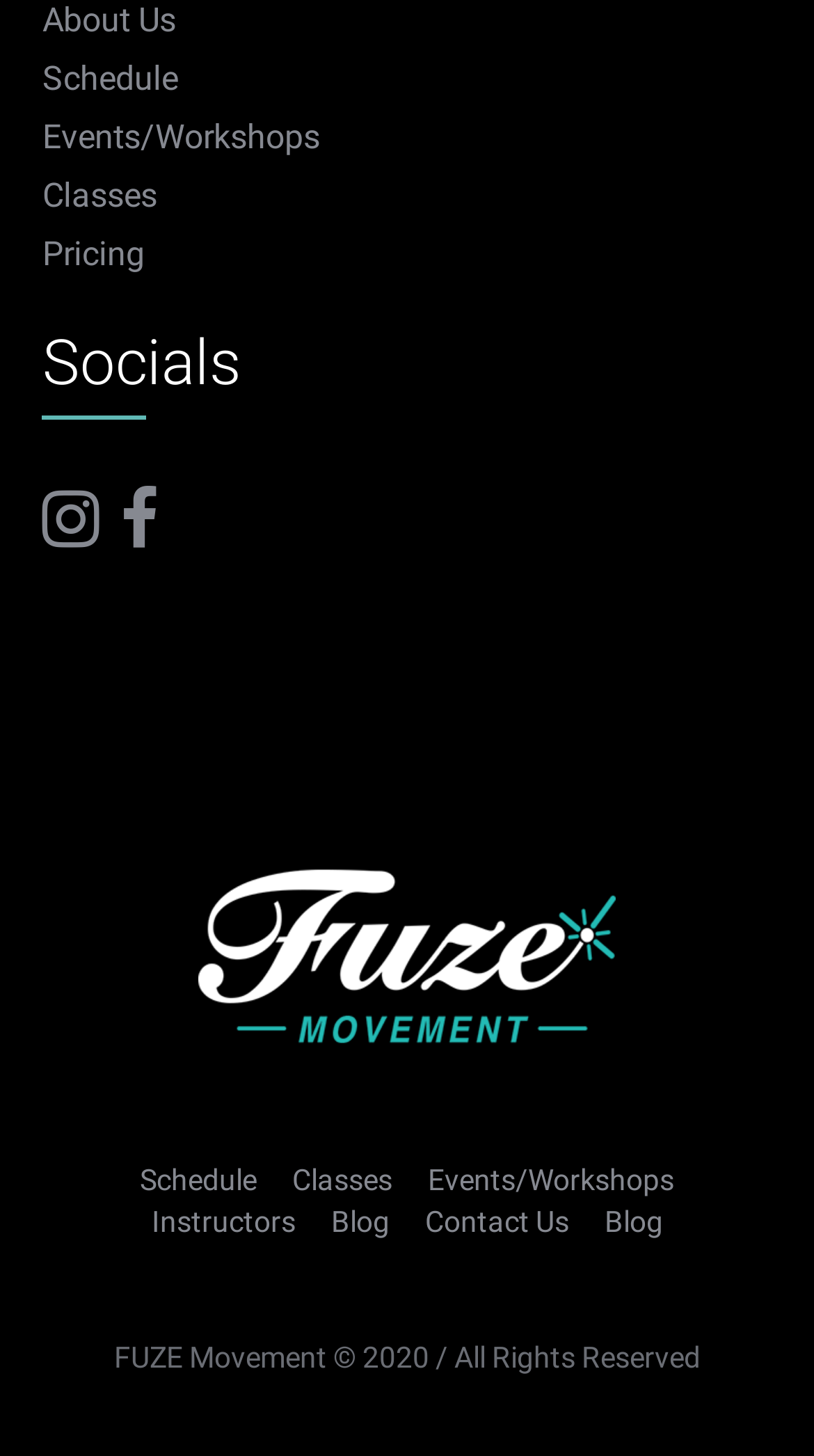How many links are there in the footer section?
Craft a detailed and extensive response to the question.

I counted the links in the footer section by looking at the links located at the bottom of the webpage, and found that there are seven links: Schedule, Classes, Events/Workshops, Instructors, Blog, Contact Us, and Blog.